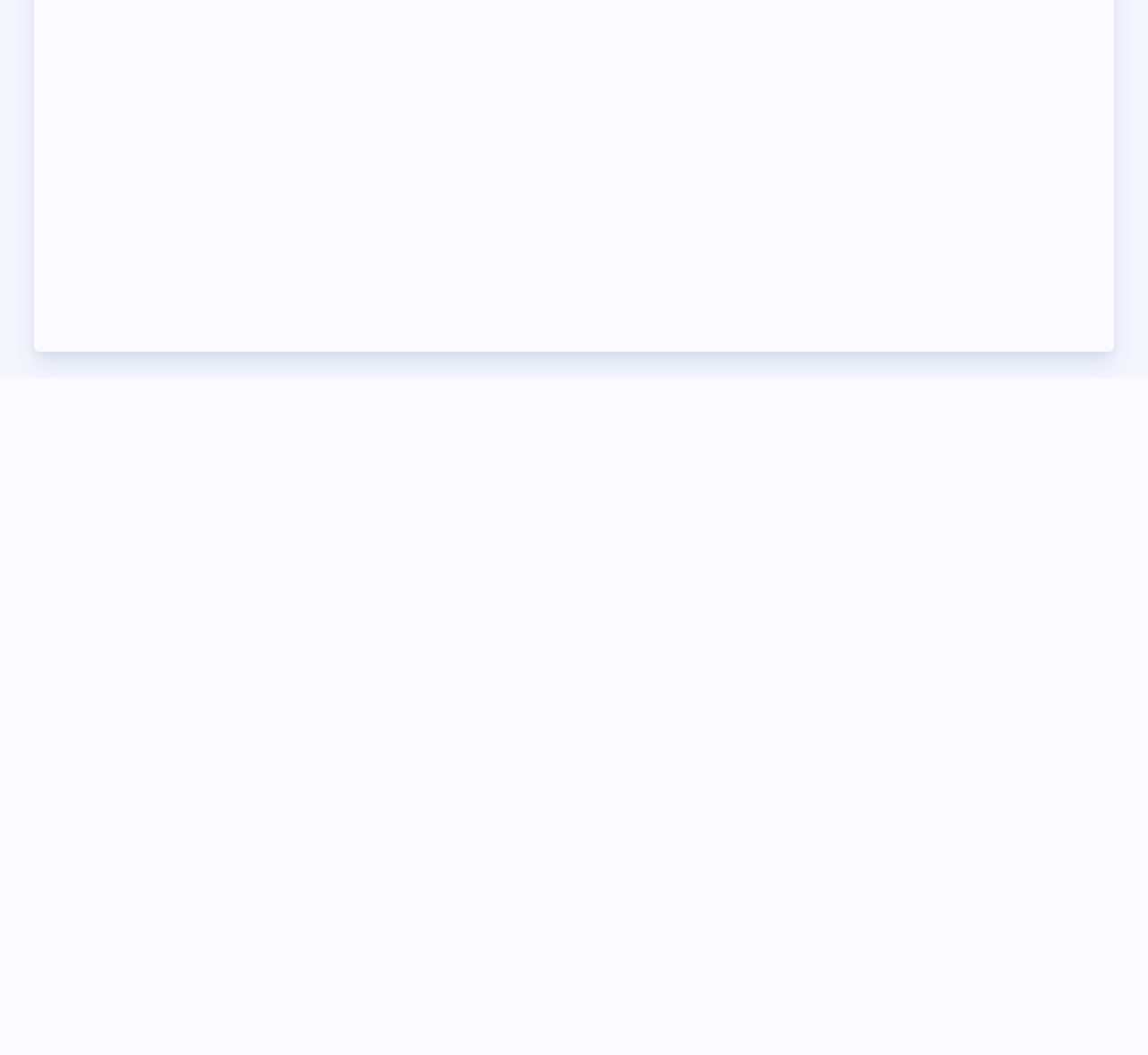Give a concise answer using one word or a phrase to the following question:
What is the address of the organization?

2521 Riva Rd, Suite L-7, Annapolis, MD 21401